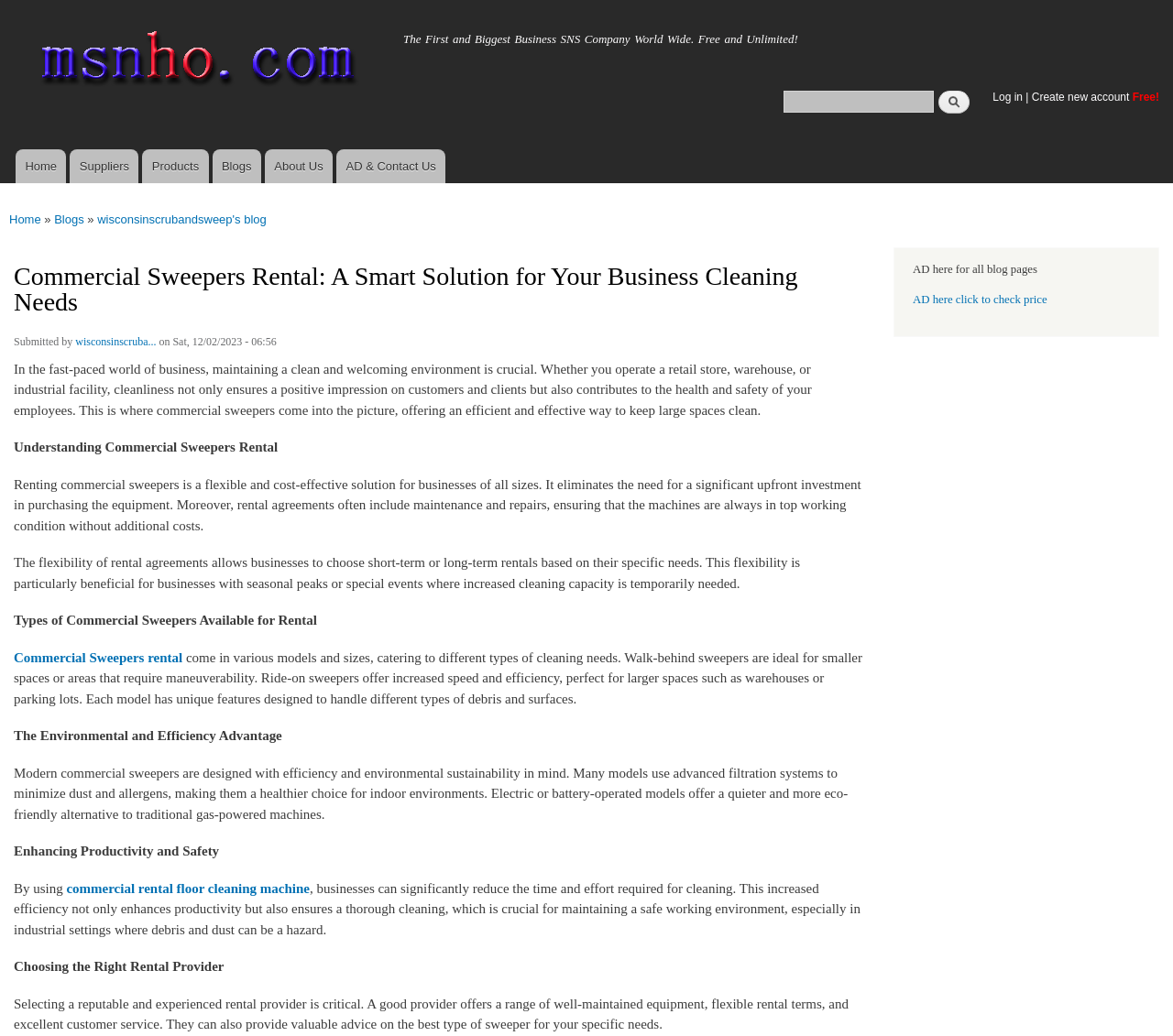Identify the bounding box coordinates of the section to be clicked to complete the task described by the following instruction: "Go to the home page". The coordinates should be four float numbers between 0 and 1, formatted as [left, top, right, bottom].

[0.0, 0.0, 0.332, 0.12]